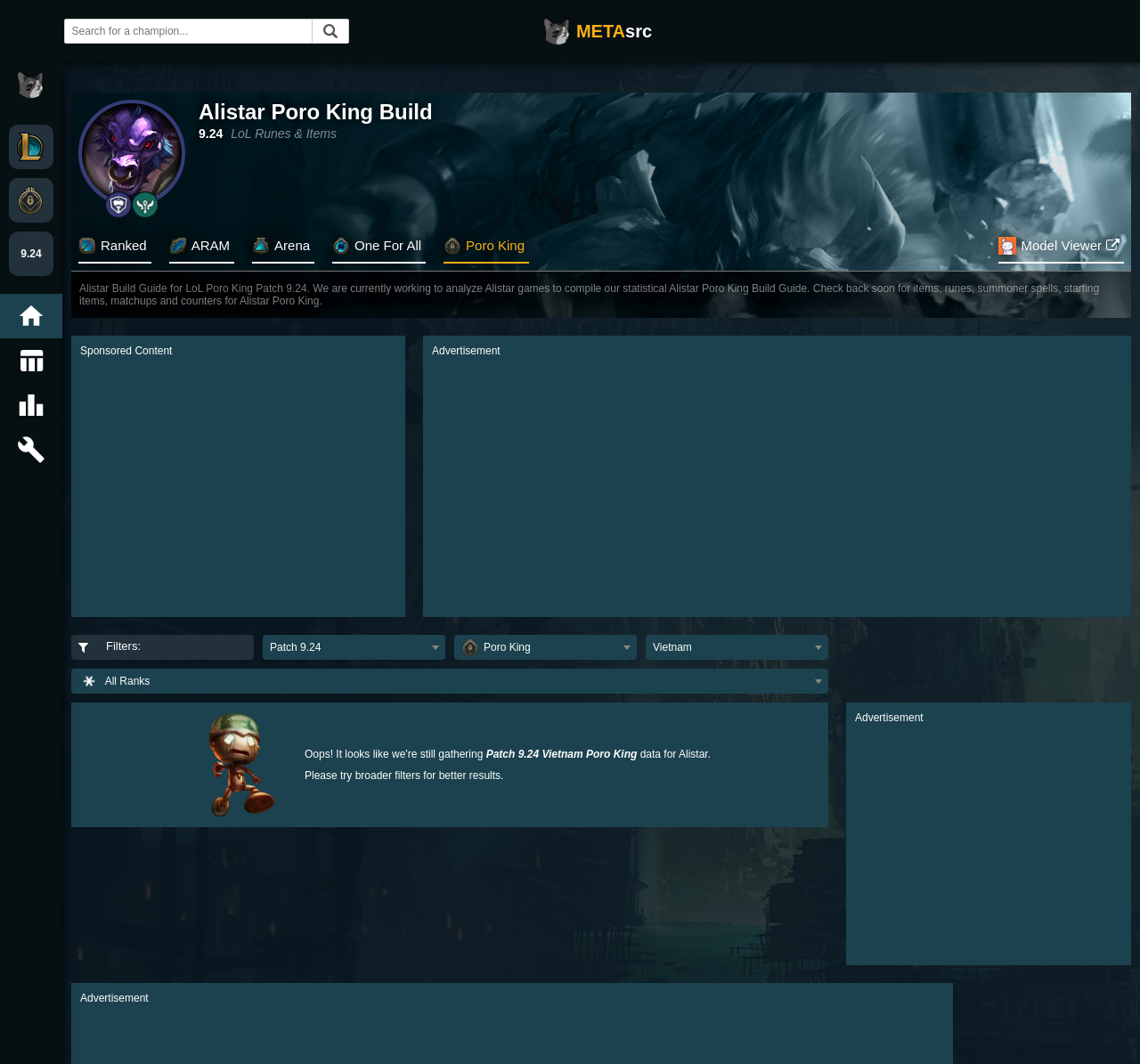Provide the bounding box coordinates in the format (top-left x, top-left y, bottom-right x, bottom-right y). All values are floating point numbers between 0 and 1. Determine the bounding box coordinate of the UI element described as: name="search" placeholder="Search for a champion..."

[0.056, 0.018, 0.274, 0.041]